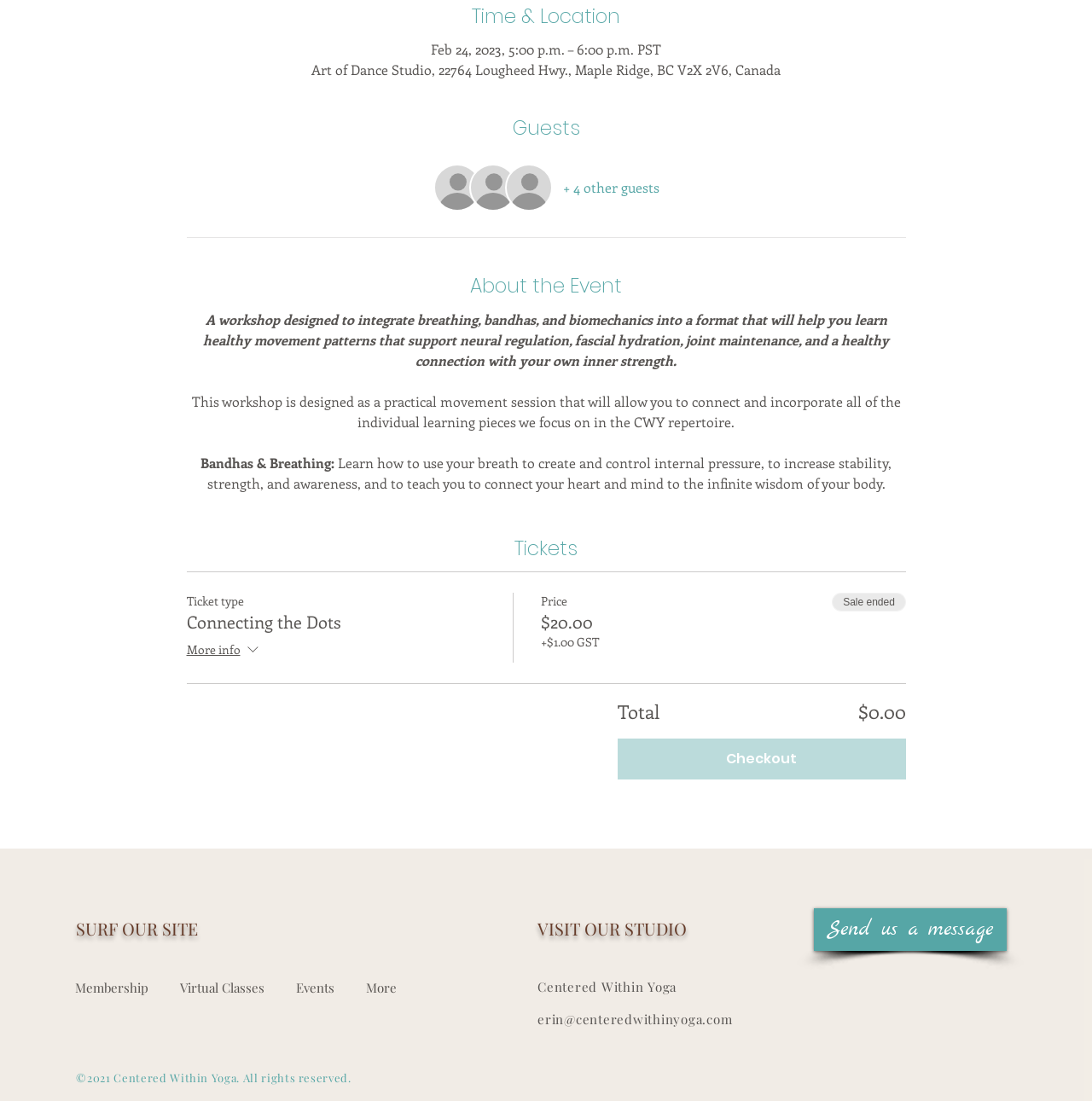Please mark the bounding box coordinates of the area that should be clicked to carry out the instruction: "Checkout".

[0.566, 0.671, 0.829, 0.708]